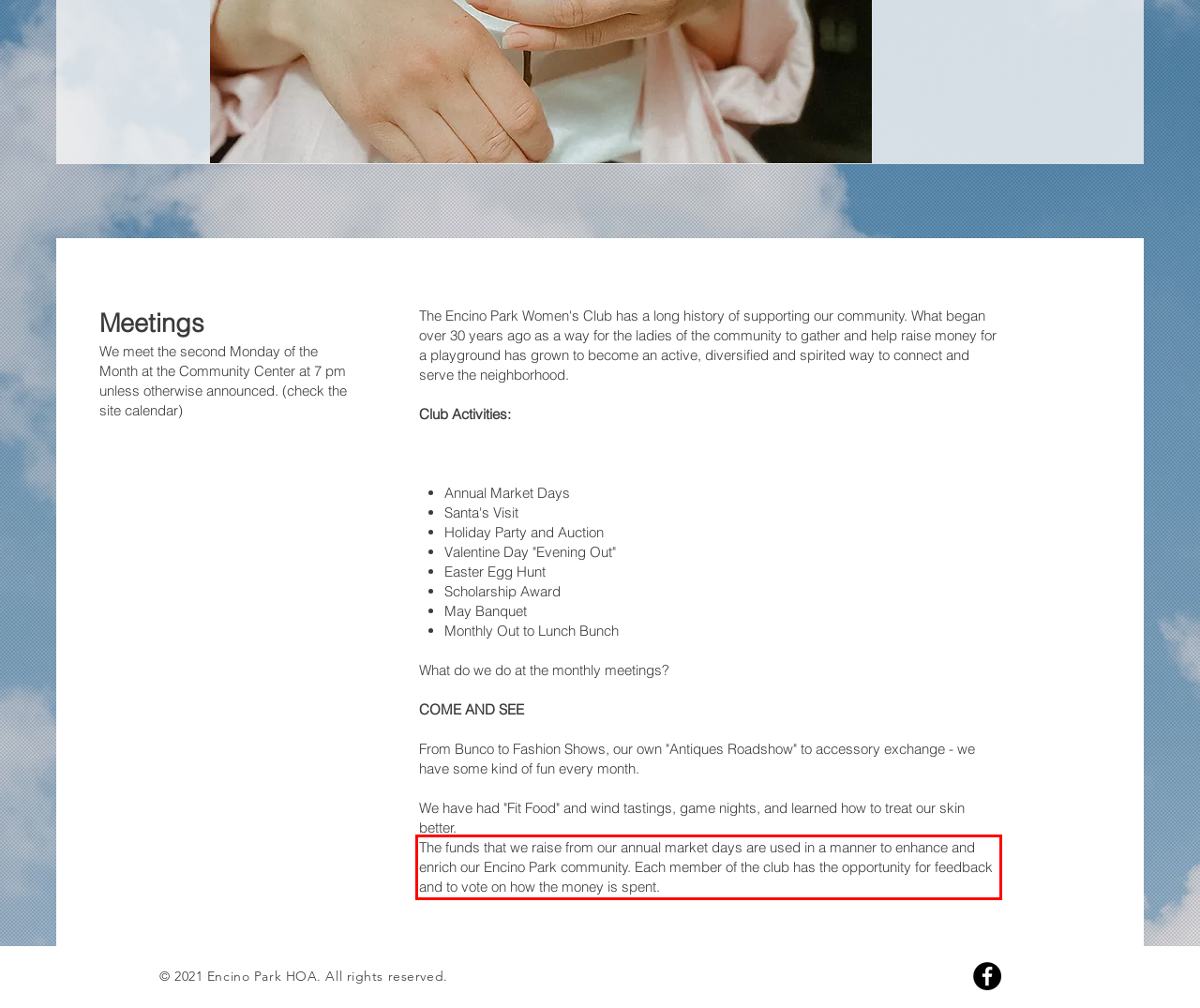Analyze the red bounding box in the provided webpage screenshot and generate the text content contained within.

The funds that we raise from our annual market days are used in a manner to enhance and enrich our Encino Park community. Each member of the club has the opportunity for feedback and to vote on how the money is spent.